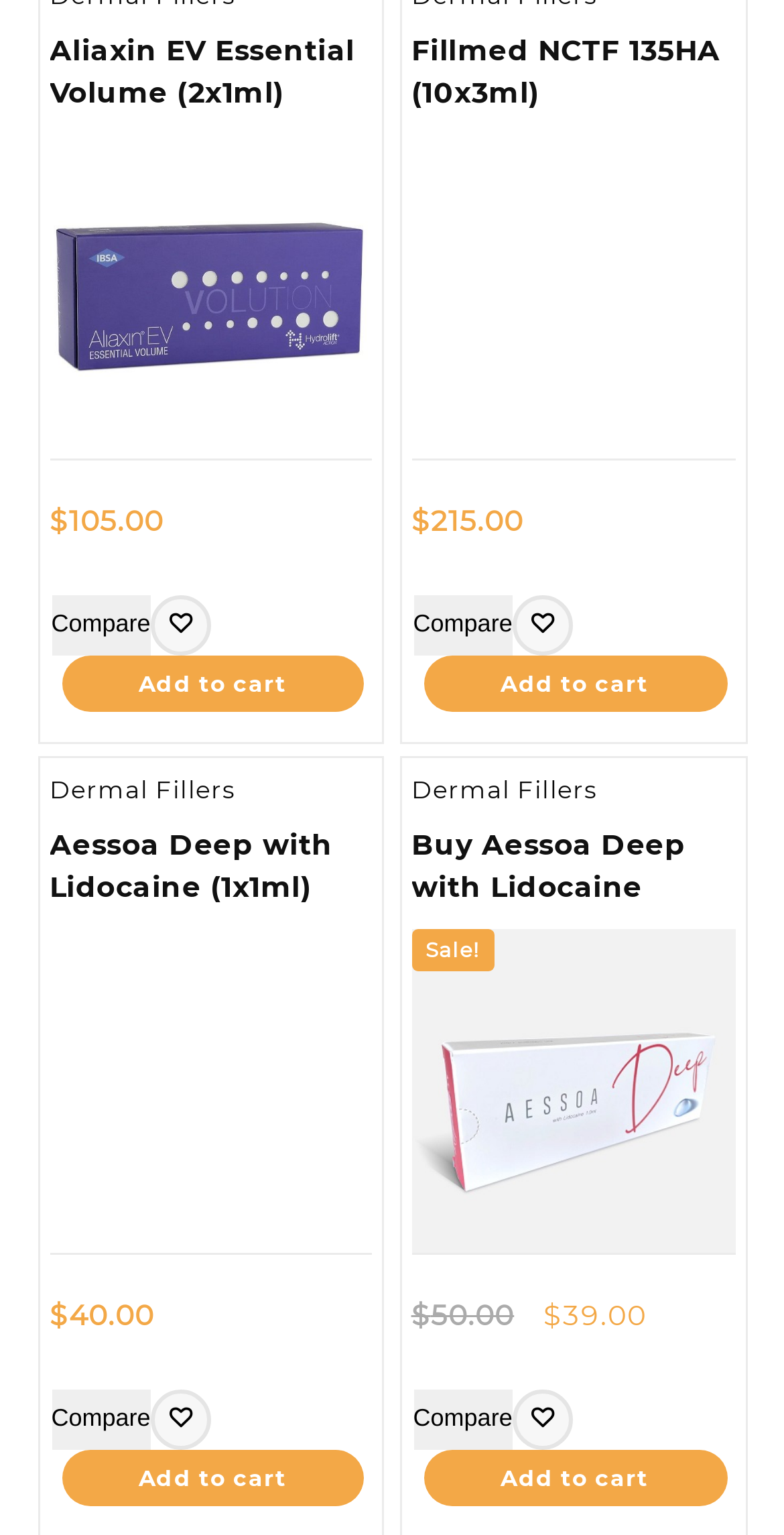What category do all the products on this page belong to?
Answer the question with a single word or phrase, referring to the image.

Dermal Fillers